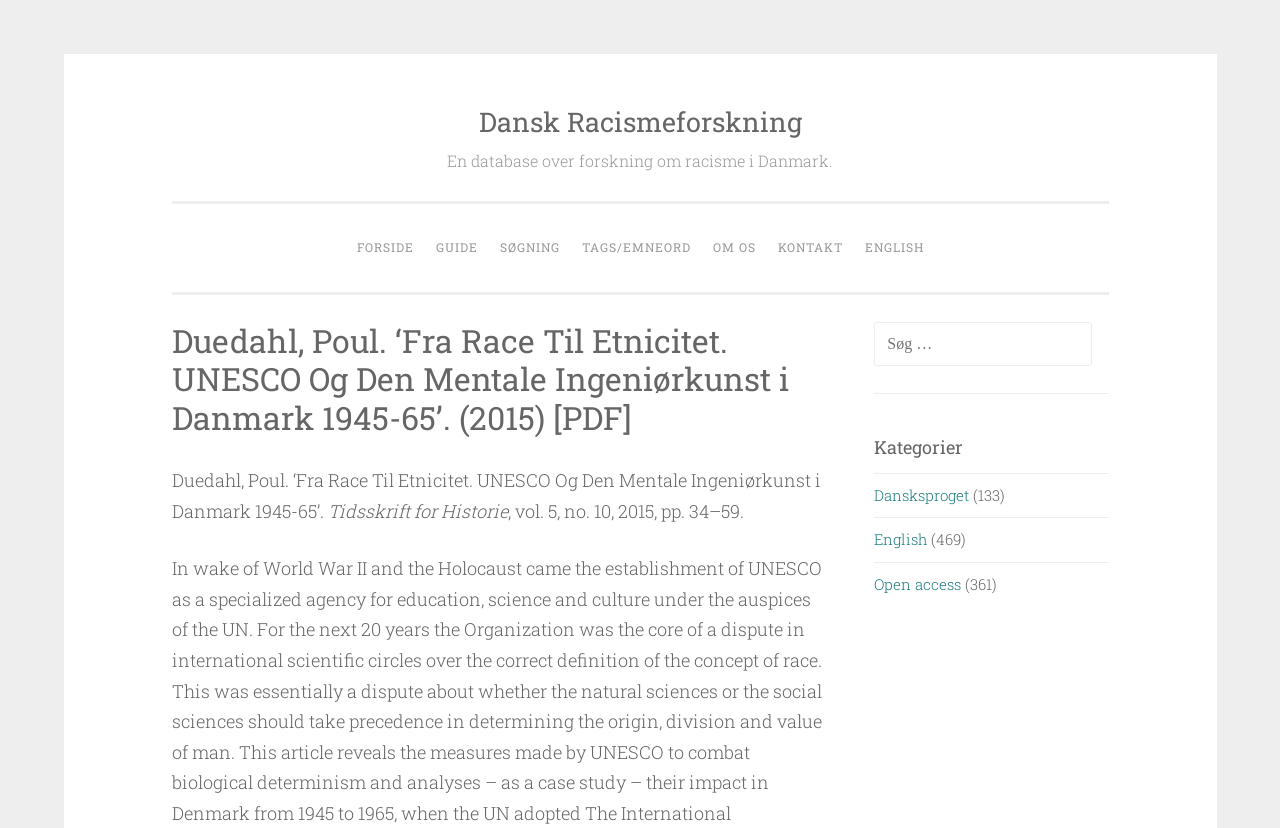Please find the bounding box coordinates of the clickable region needed to complete the following instruction: "Search for a keyword". The bounding box coordinates must consist of four float numbers between 0 and 1, i.e., [left, top, right, bottom].

[0.683, 0.388, 0.853, 0.441]